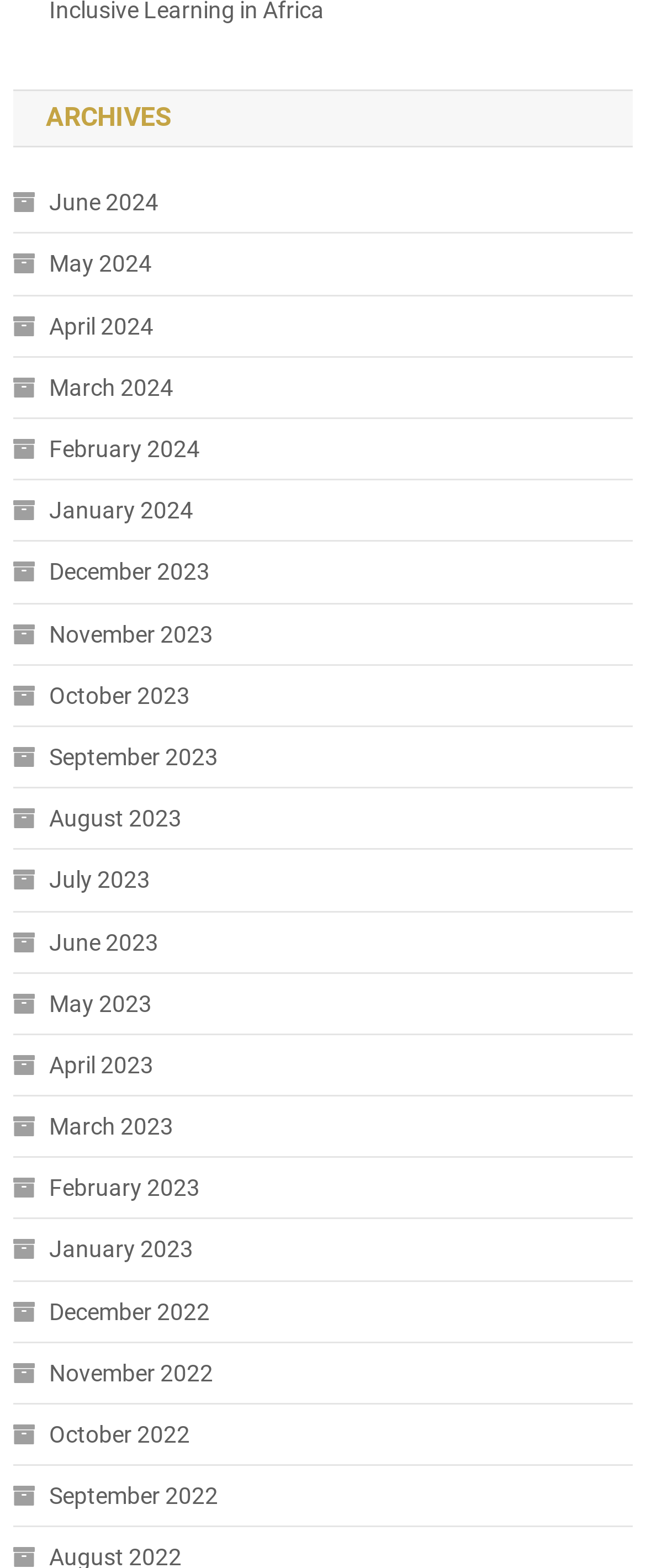Please identify the bounding box coordinates of the region to click in order to complete the task: "View archives for June 2024". The coordinates must be four float numbers between 0 and 1, specified as [left, top, right, bottom].

[0.02, 0.096, 0.246, 0.124]